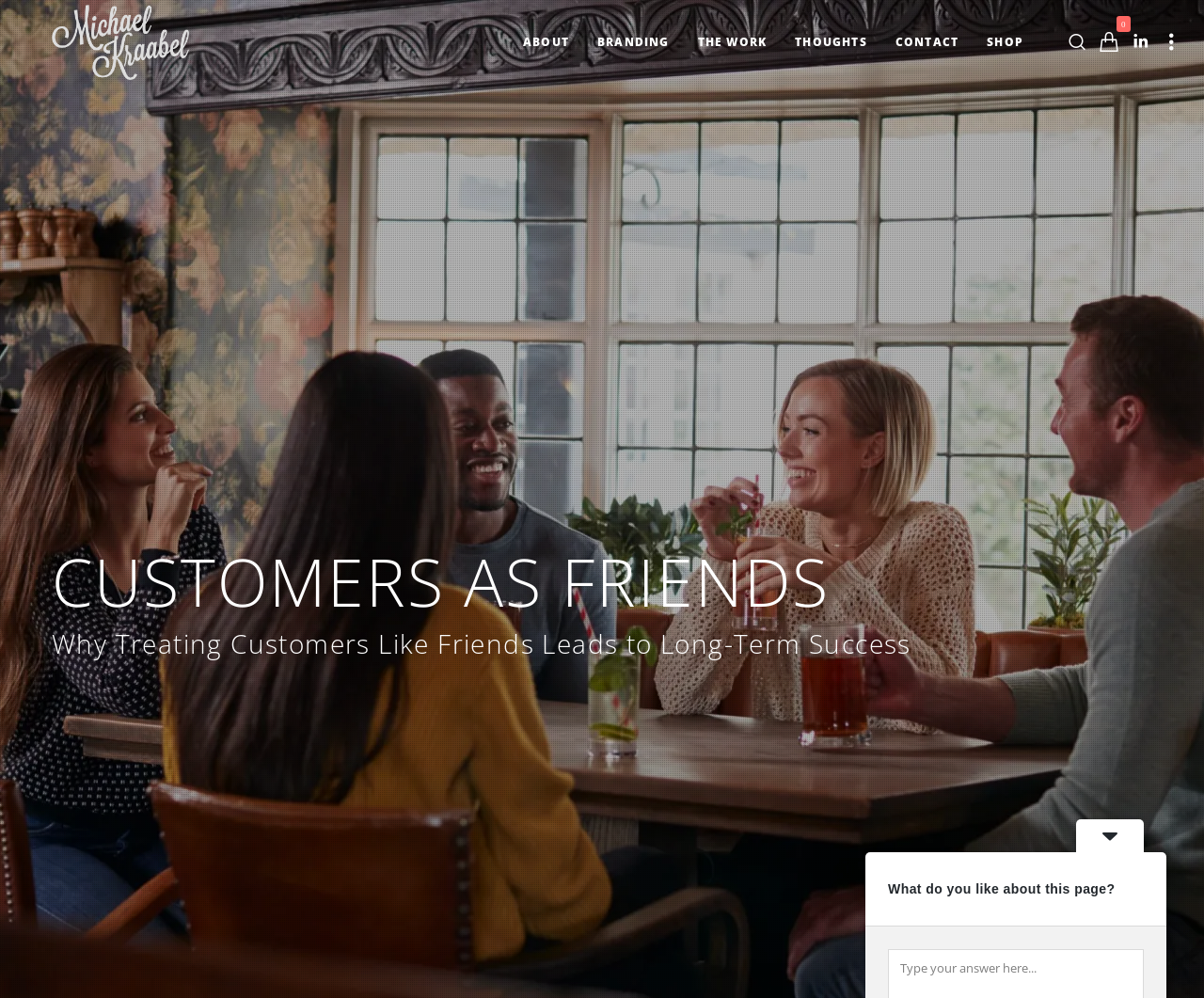Find the bounding box coordinates of the area to click in order to follow the instruction: "View Michael Kraabel's profile".

[0.043, 0.0, 0.157, 0.085]